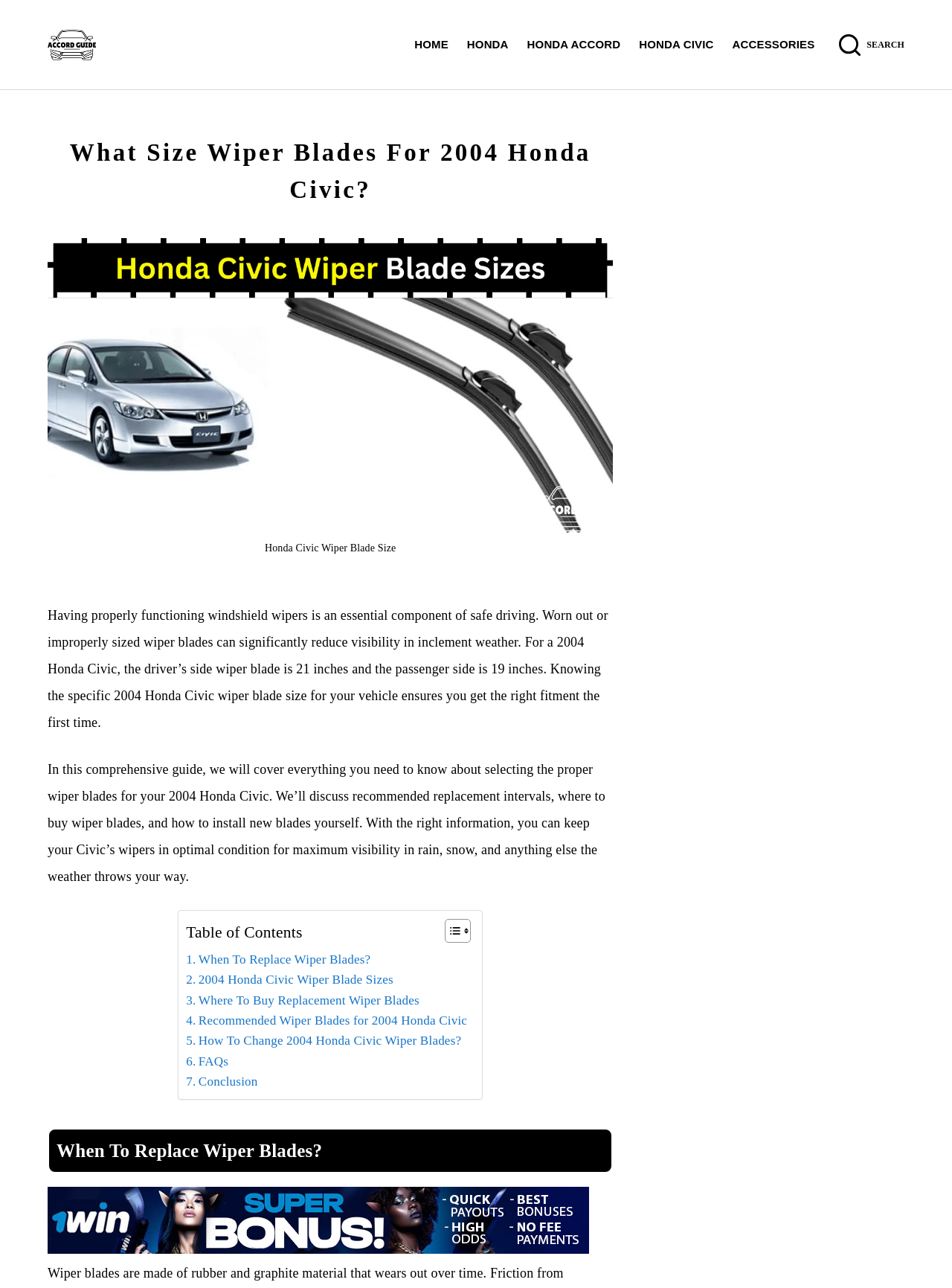Generate the text of the webpage's primary heading.

What Size Wiper Blades For 2004 Honda Civic?